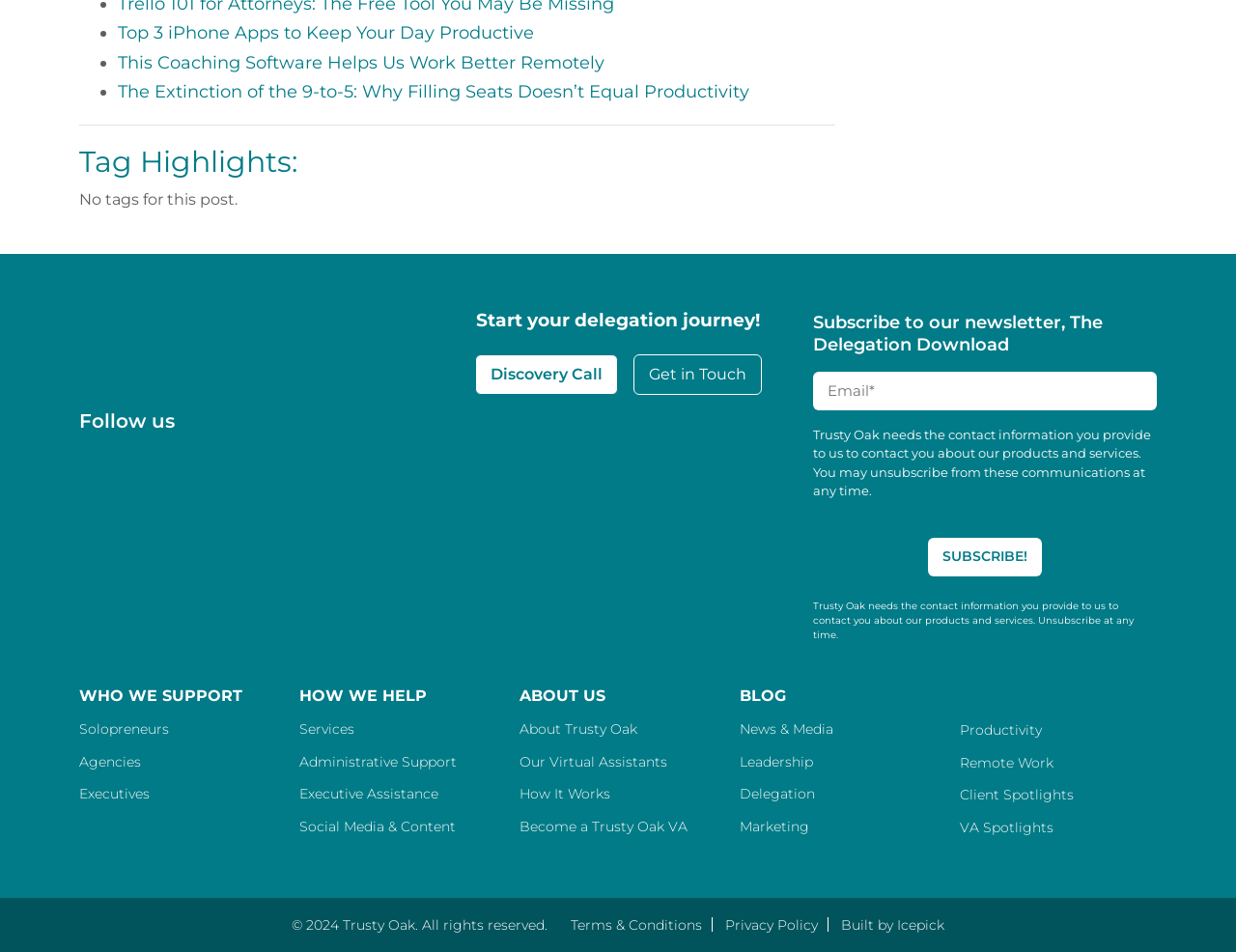What is the copyright year of Trusty Oak?
Give a detailed response to the question by analyzing the screenshot.

The copyright information is located at the bottom of the webpage, which states '© 2024 Trusty Oak. All rights reserved.', indicating that the copyright year is 2024.